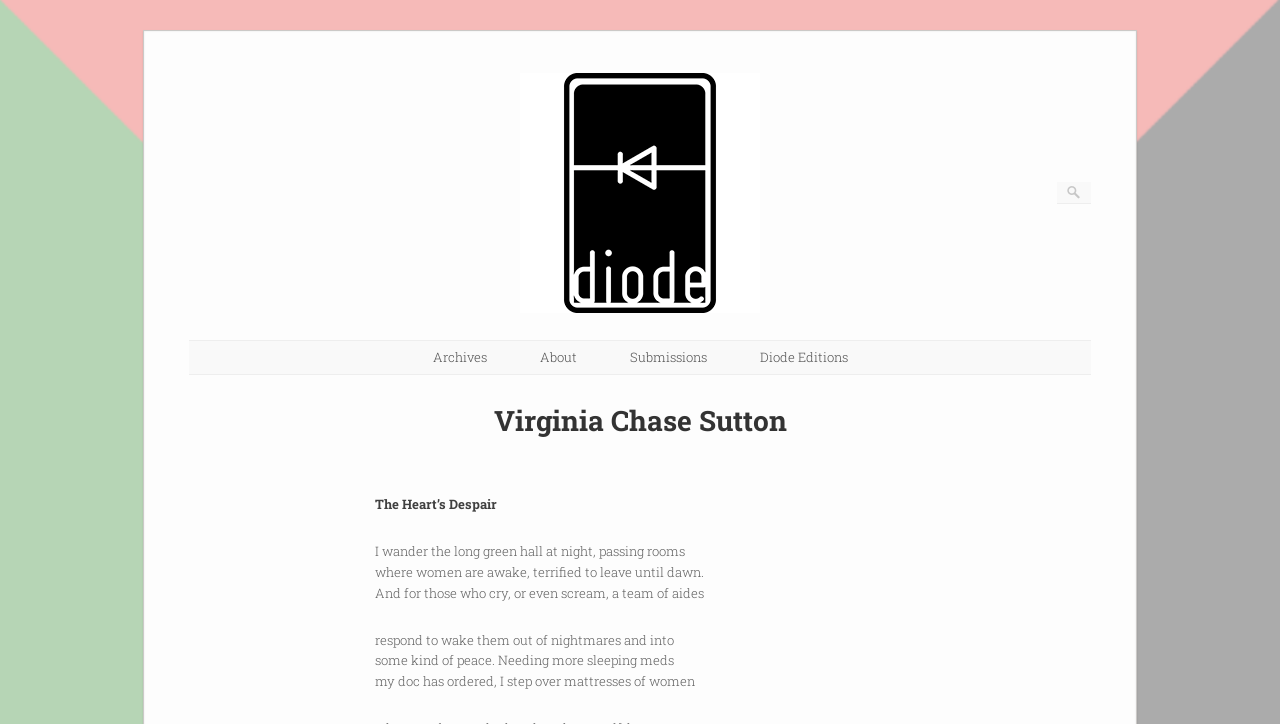Provide a one-word or short-phrase response to the question:
Is there a search function on the webpage?

Yes